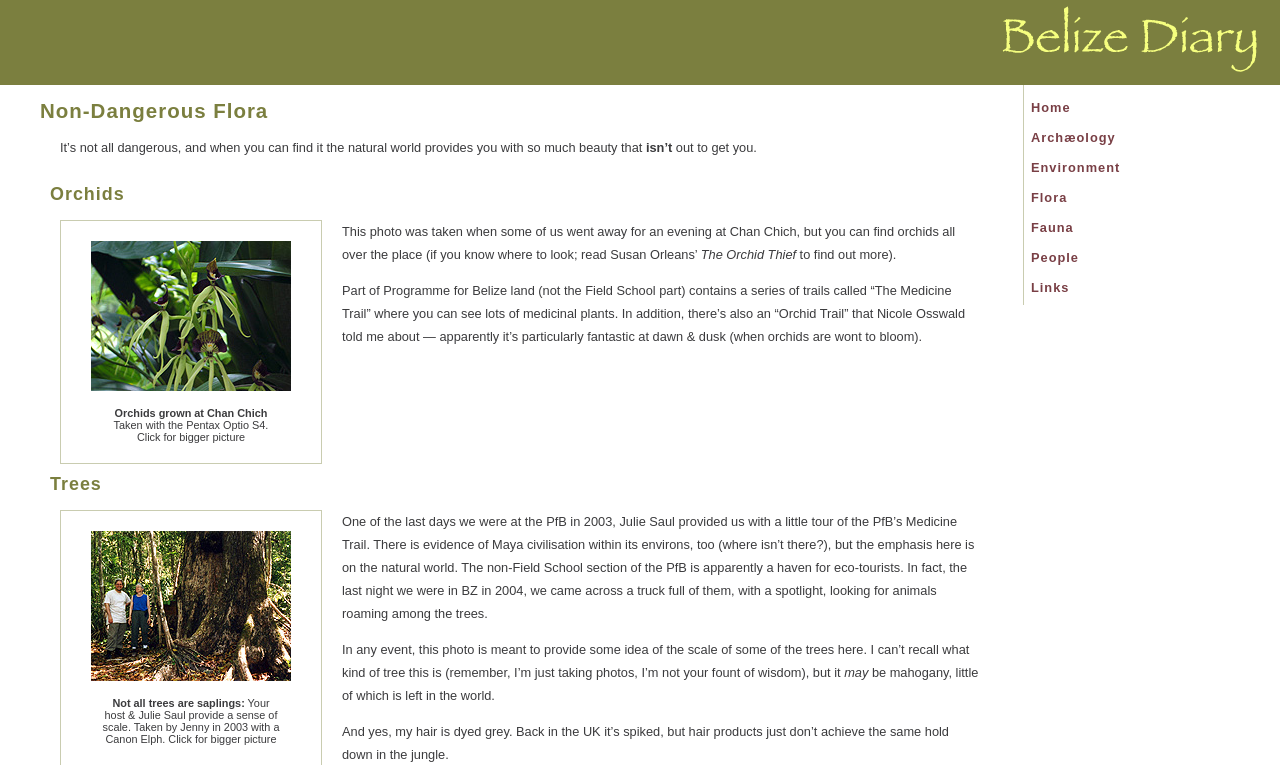Provide the bounding box coordinates of the area you need to click to execute the following instruction: "Click on the 'Black orchids' link".

[0.071, 0.505, 0.227, 0.521]